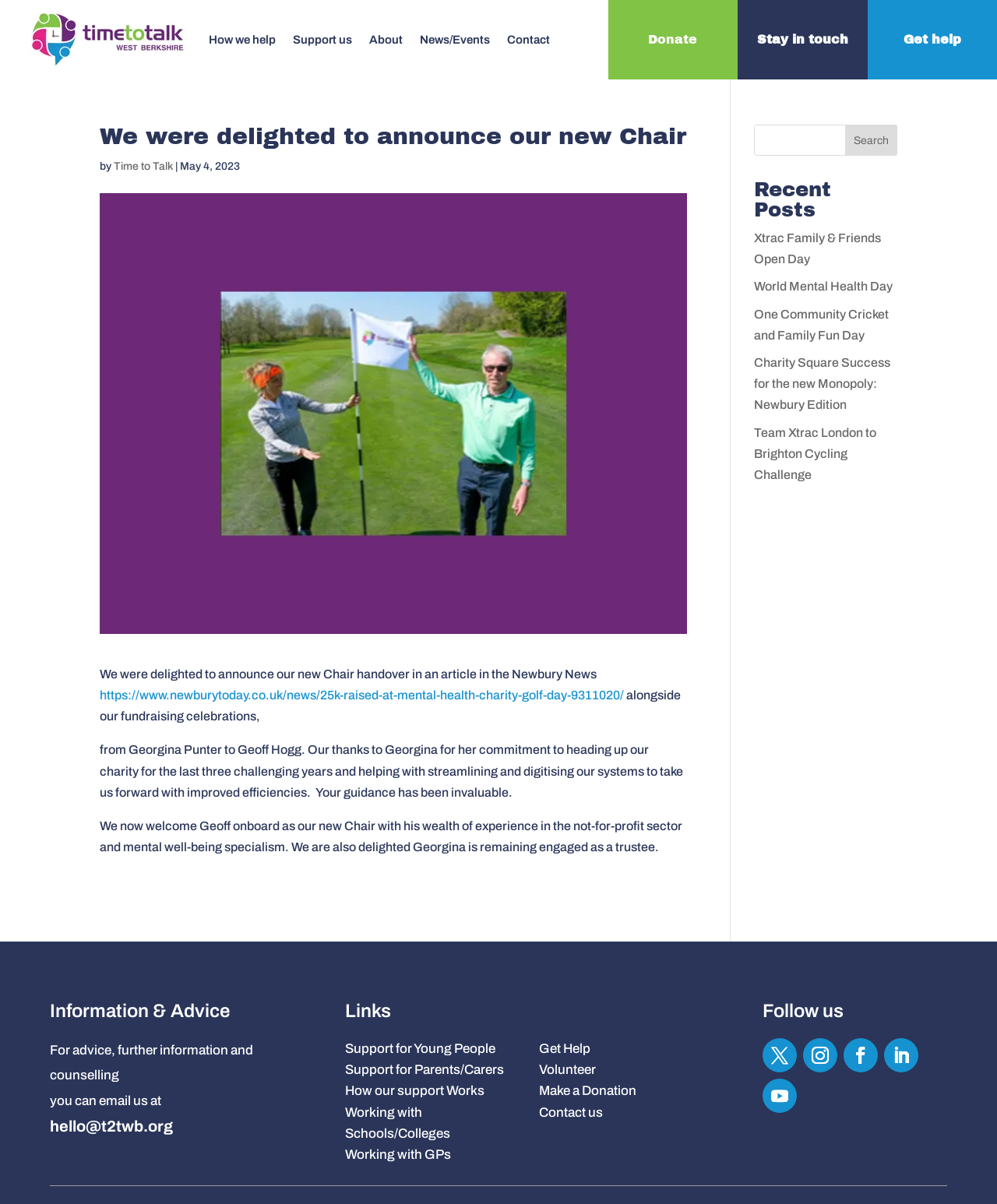Locate the bounding box of the UI element defined by this description: "Working with GPs". The coordinates should be given as four float numbers between 0 and 1, formatted as [left, top, right, bottom].

[0.346, 0.953, 0.452, 0.965]